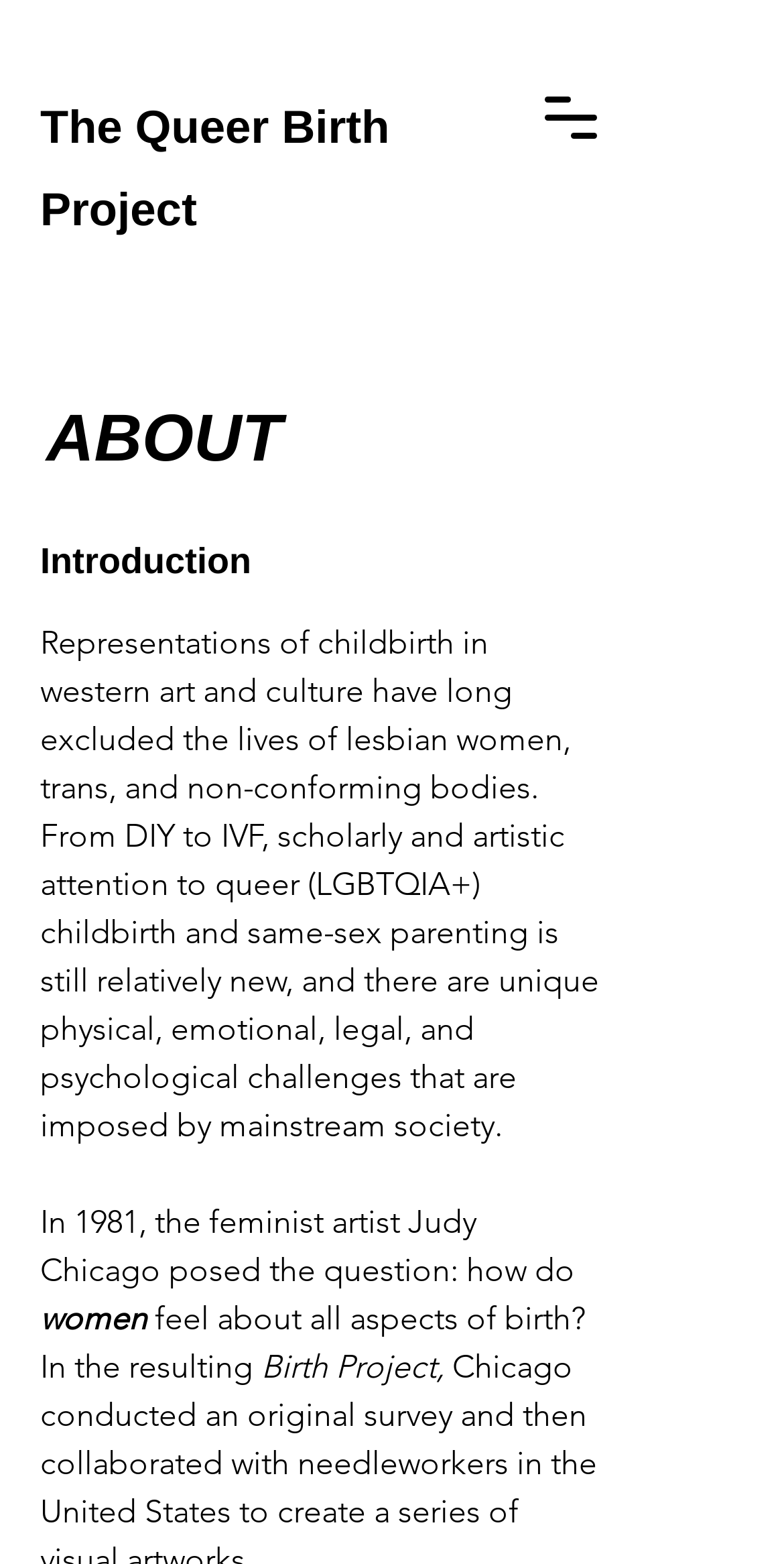What is the focus of the webpage's introduction?
Using the image as a reference, give an elaborate response to the question.

The introduction on the webpage highlights how representations of childbirth in western art and culture have long excluded the lives of lesbian women, trans, and non-conforming bodies, and how this exclusion has led to unique physical, emotional, legal, and psychological challenges.